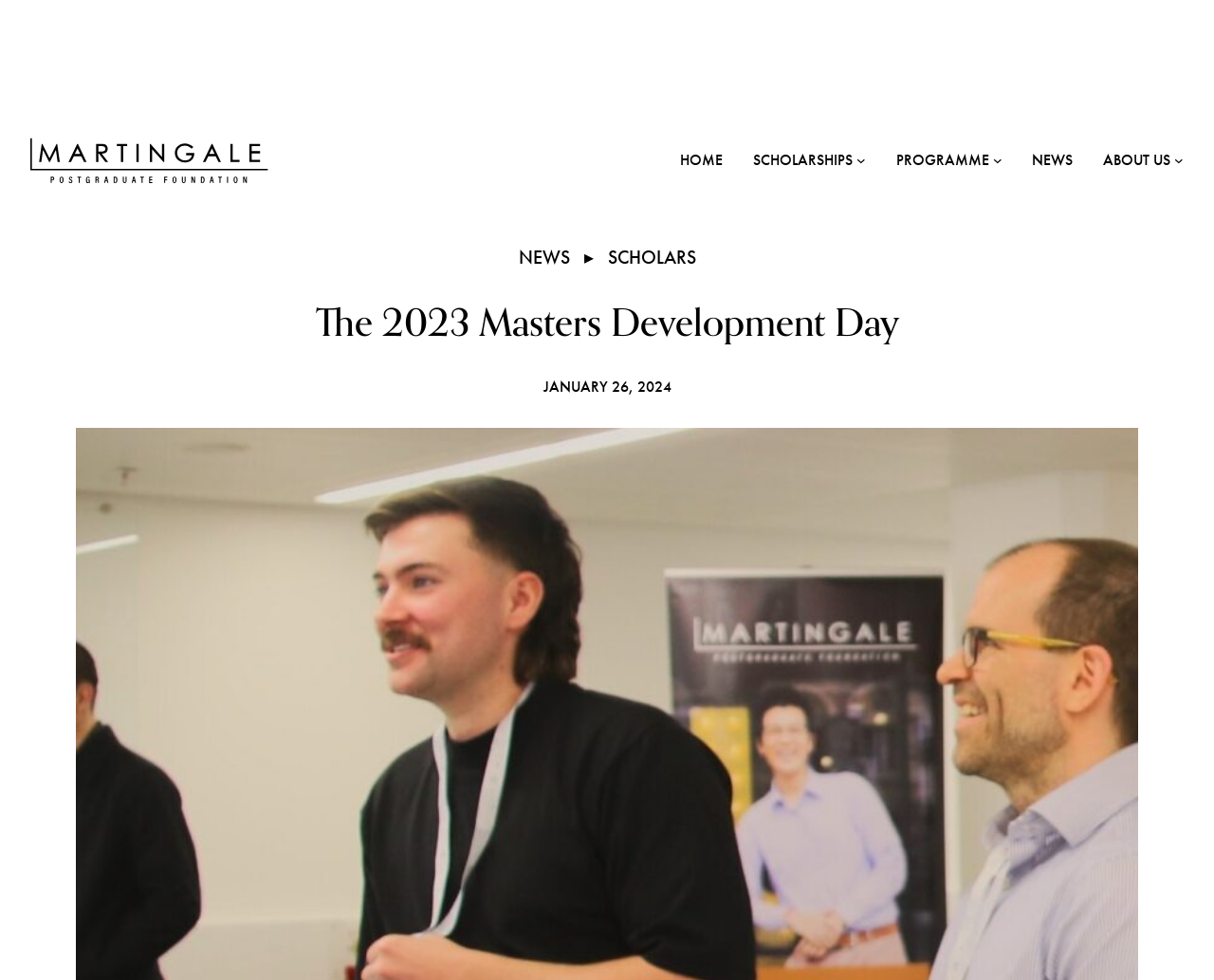Can you extract the headline from the webpage for me?

The 2023 Masters Development Day